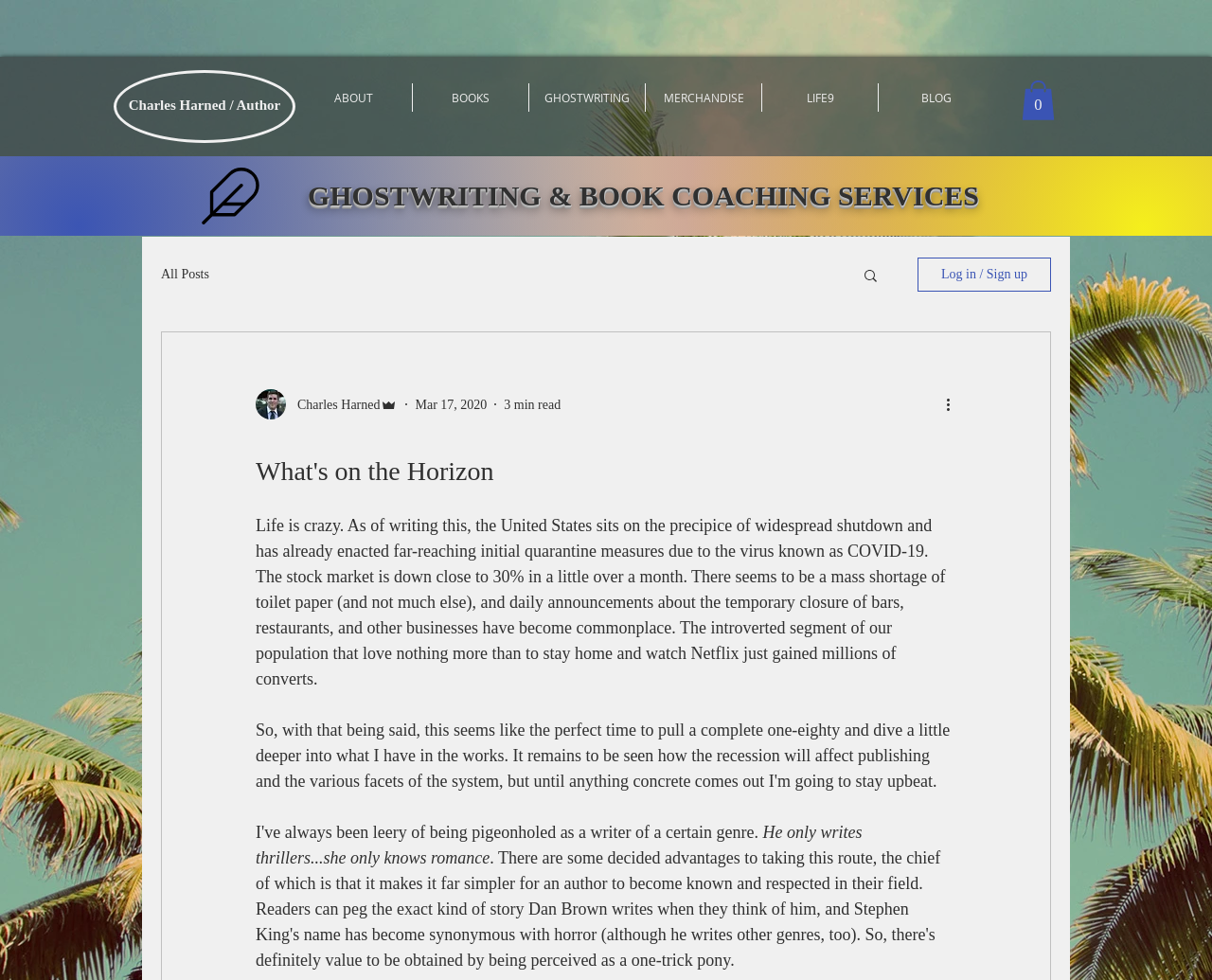Extract the main headline from the webpage and generate its text.

What's on the Horizon